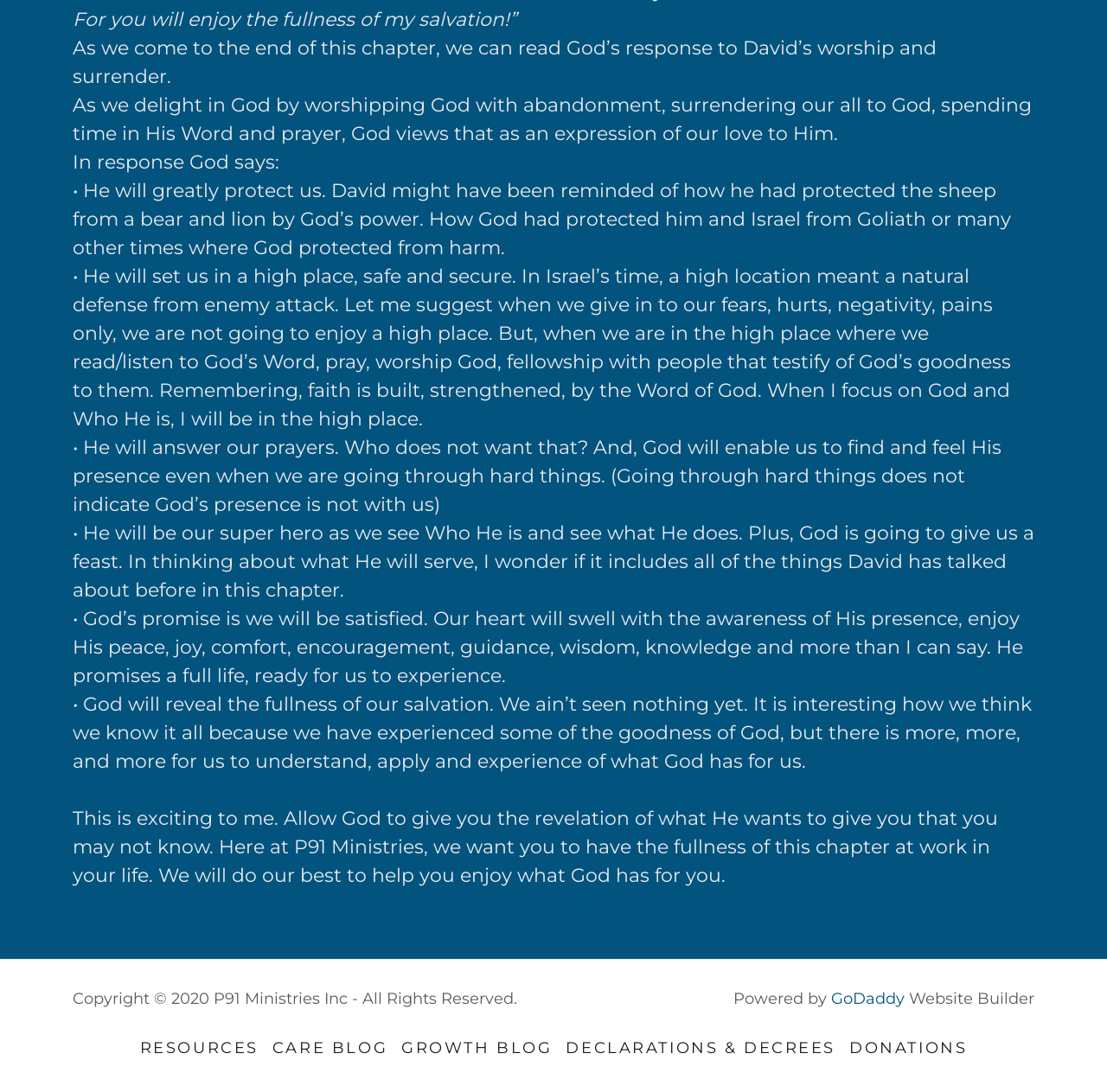Answer succinctly with a single word or phrase:
What is the copyright information mentioned on this webpage?

Copyright 2020 P91 Ministries Inc